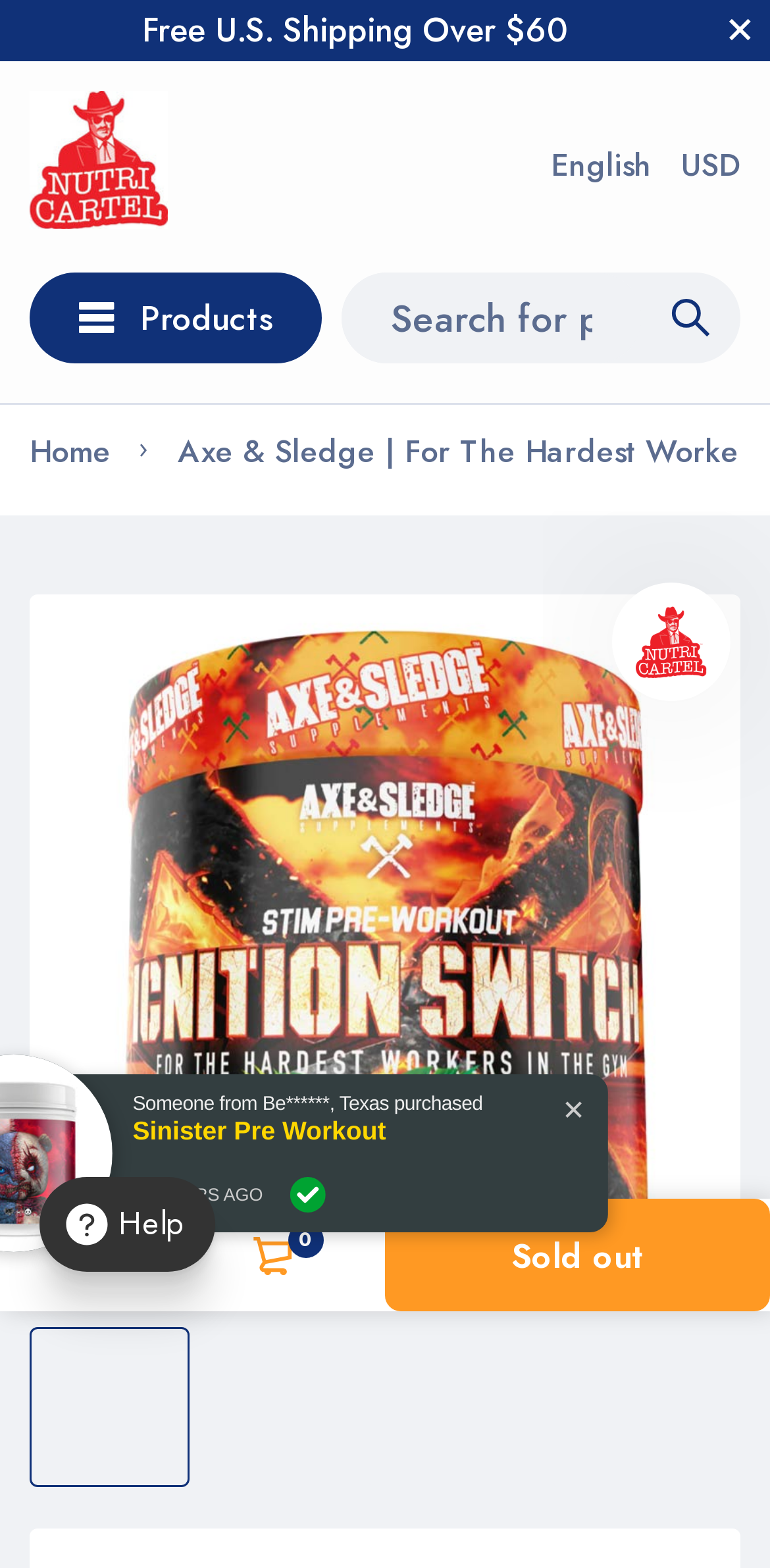Provide the bounding box coordinates of the HTML element this sentence describes: "aria-label="Hamburger"". The bounding box coordinates consist of four float numbers between 0 and 1, i.e., [left, top, right, bottom].

[0.0, 0.764, 0.25, 0.836]